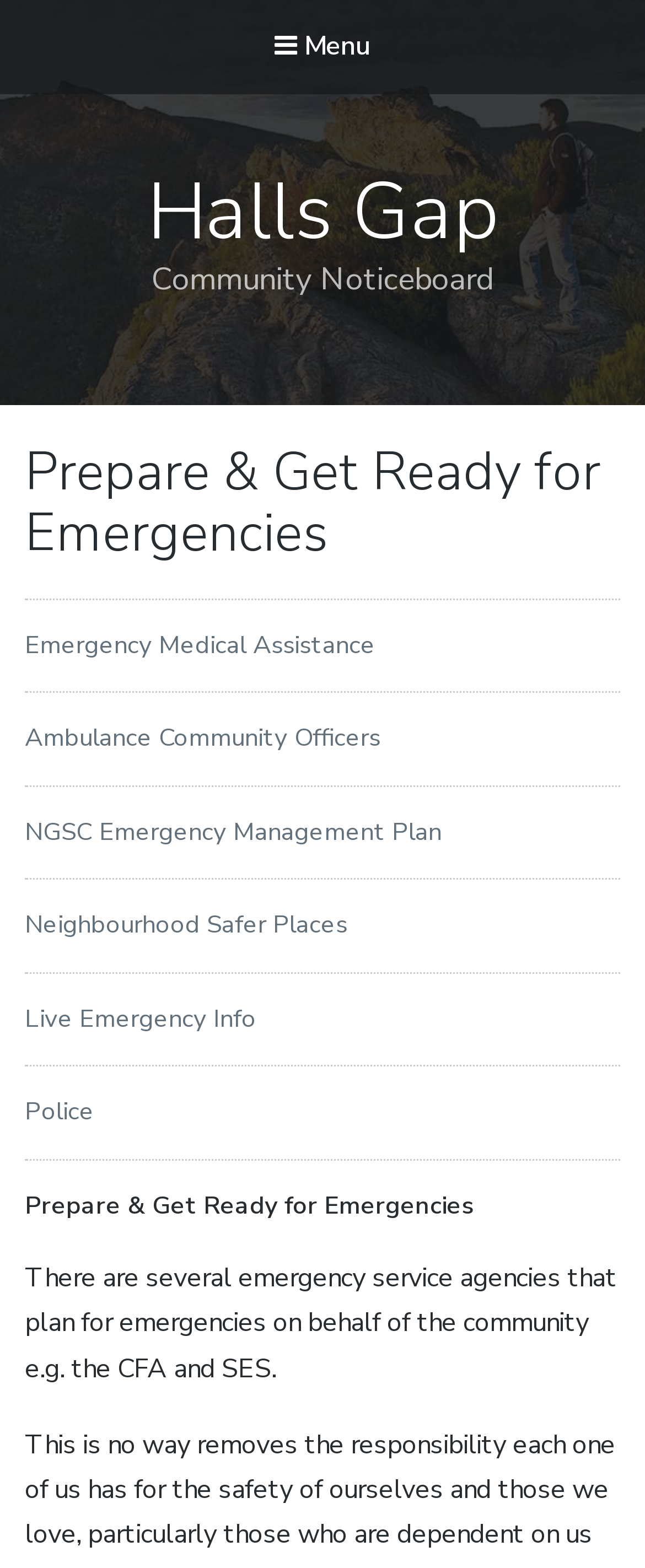How many links are related to emergency services?
Give a single word or phrase answer based on the content of the image.

7